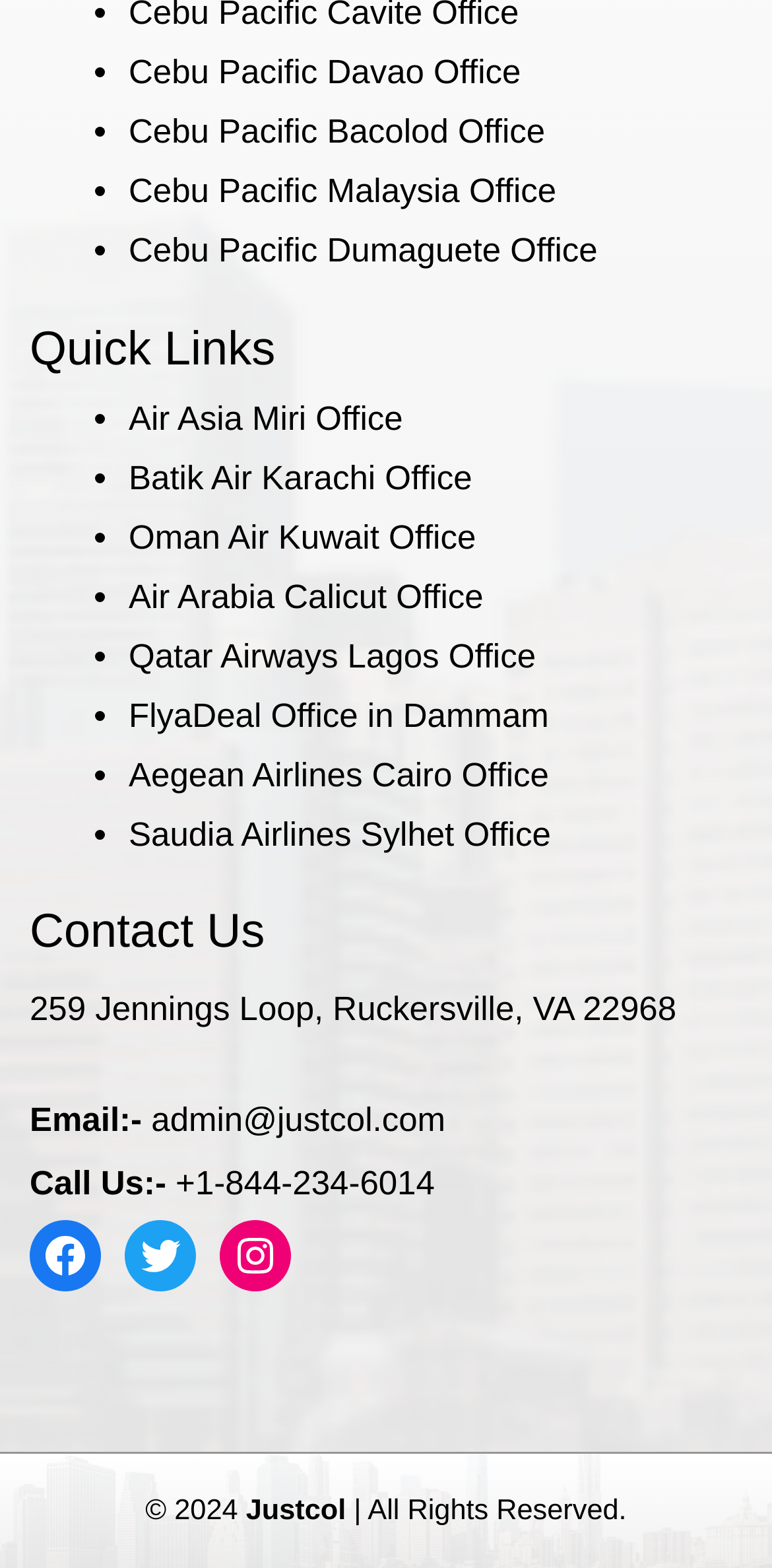Show the bounding box coordinates of the element that should be clicked to complete the task: "Contact via phone".

None